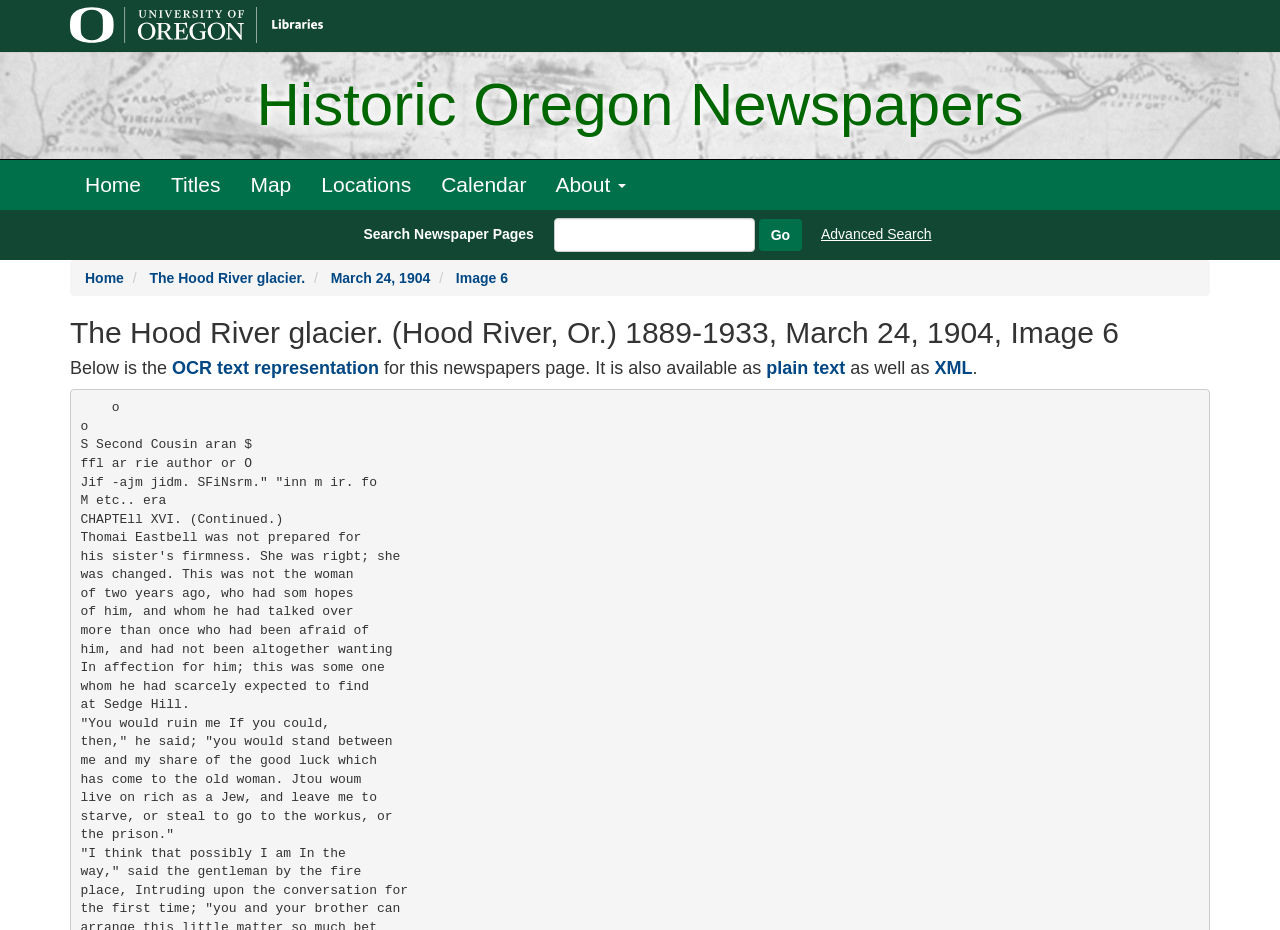Determine the bounding box coordinates of the element's region needed to click to follow the instruction: "Browse bicycles". Provide these coordinates as four float numbers between 0 and 1, formatted as [left, top, right, bottom].

None